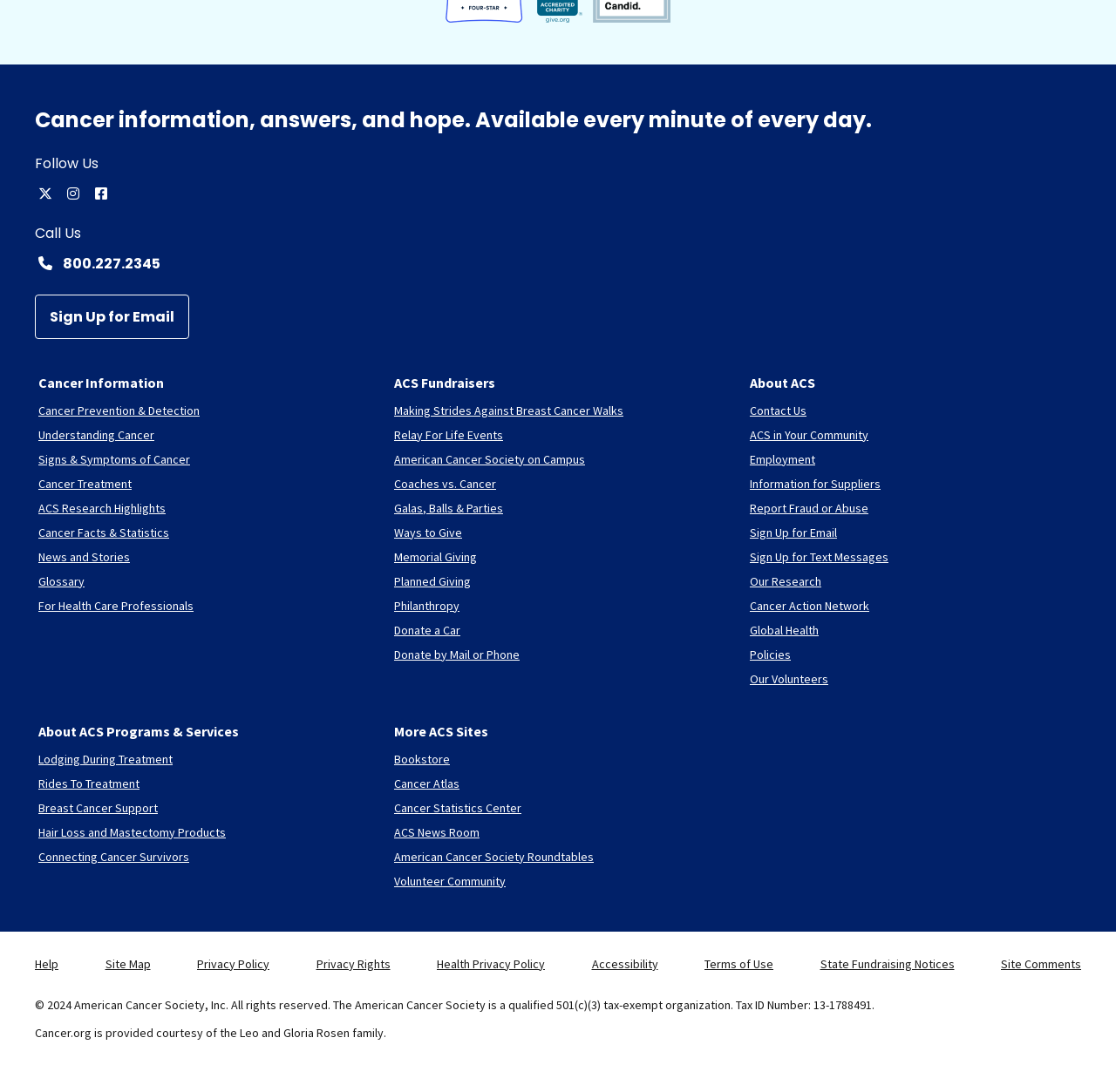Please mark the bounding box coordinates of the area that should be clicked to carry out the instruction: "Follow Us on Twitter".

[0.031, 0.168, 0.05, 0.187]